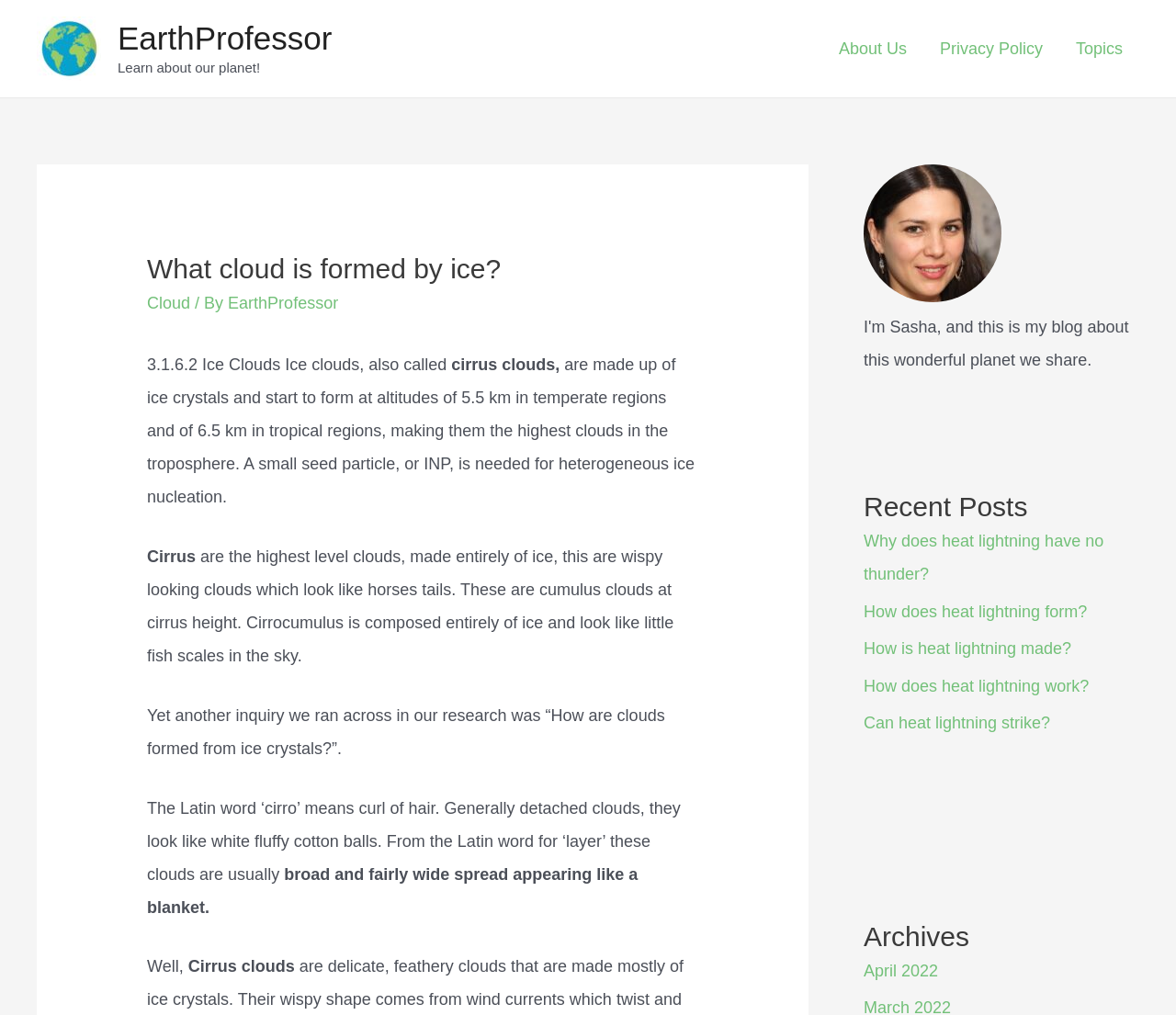Please find the bounding box for the UI element described by: "Can heat lightning strike?".

[0.734, 0.704, 0.893, 0.722]